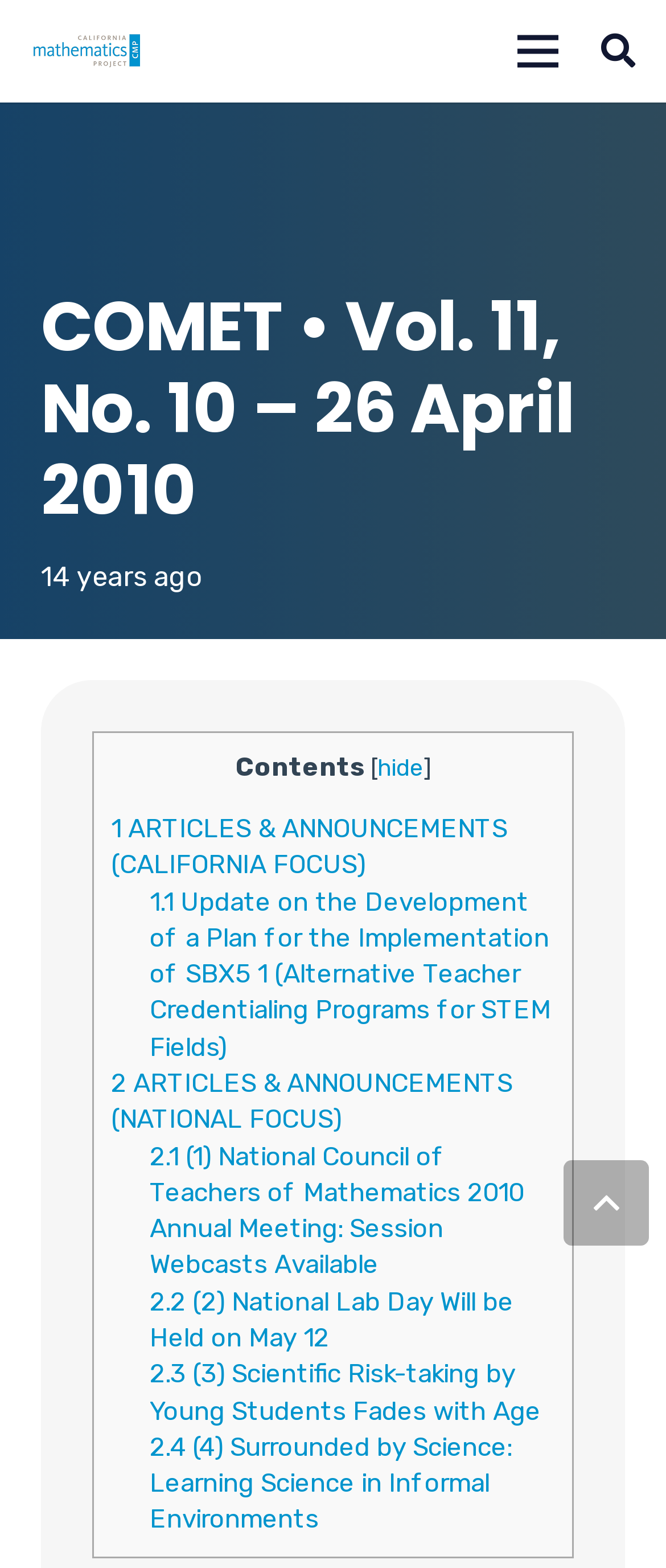How many articles are listed under 'ARTICLES & ANNOUNCEMENTS (CALIFORNIA FOCUS)'?
Refer to the screenshot and respond with a concise word or phrase.

1